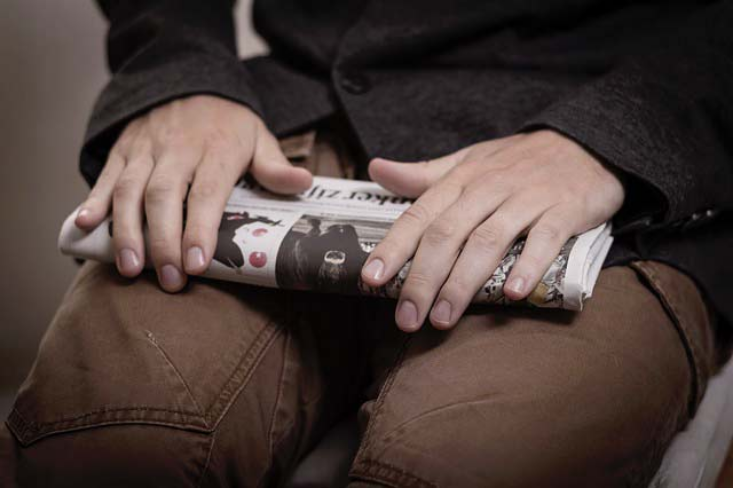Provide a comprehensive description of the image.

The image captures a close-up view of a person's hands resting on a folded newspaper, which features a photograph and bold text. The individual is seated, dressed in a dark jacket and brown pants, creating a casual yet attentive vibe. The hands, one with a ring, are positioned firmly on the paper, suggestive of contemplation or engagement with the content. This scene evokes a moment of reflection, possibly relating to current events, as the newspaper serves as a tangible connection to contemporary news and stories. The overall setting suggests a quiet, personal space, emphasizing the importance of the written word in daily life.